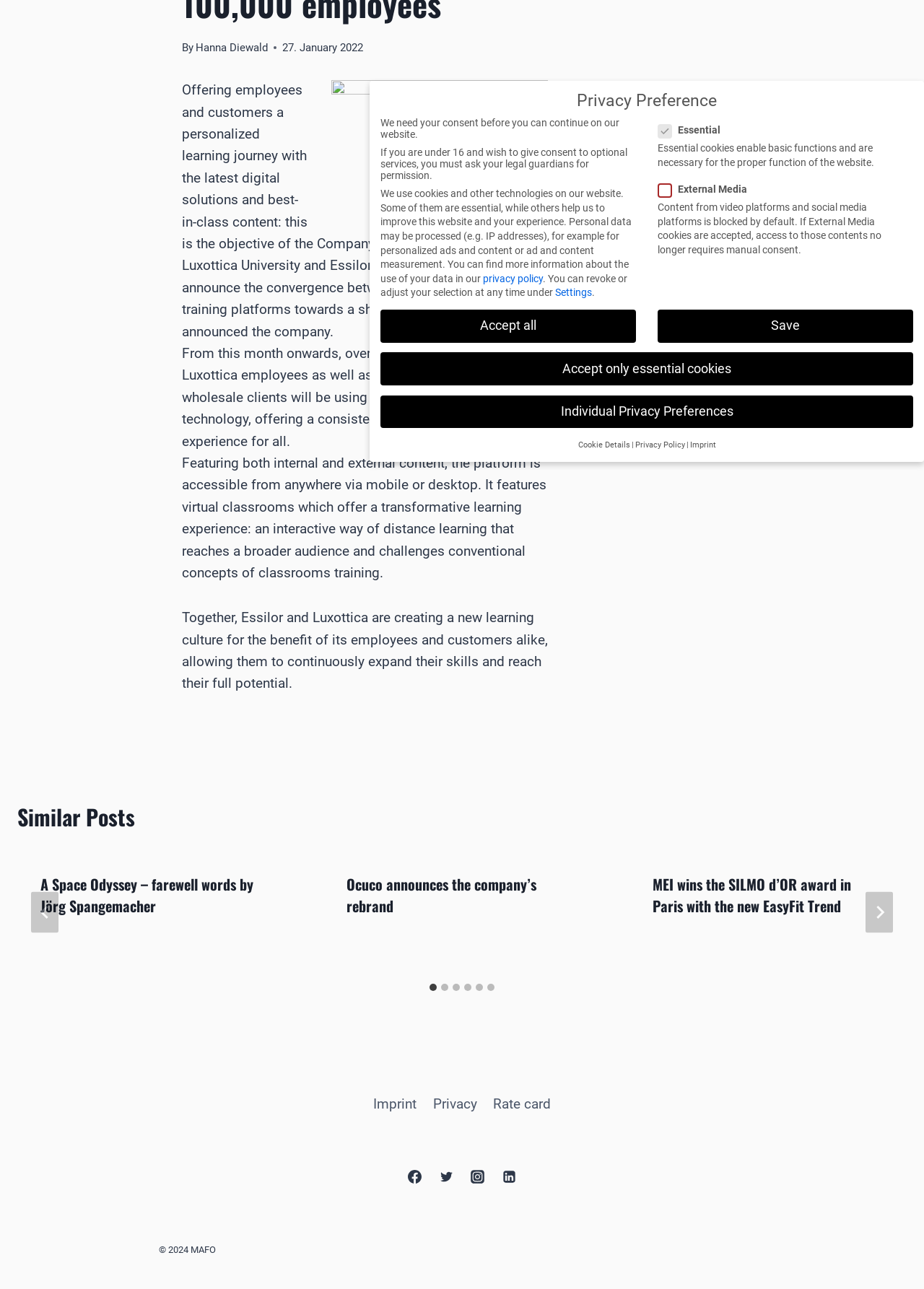Identify and provide the bounding box for the element described by: "Reviews".

None